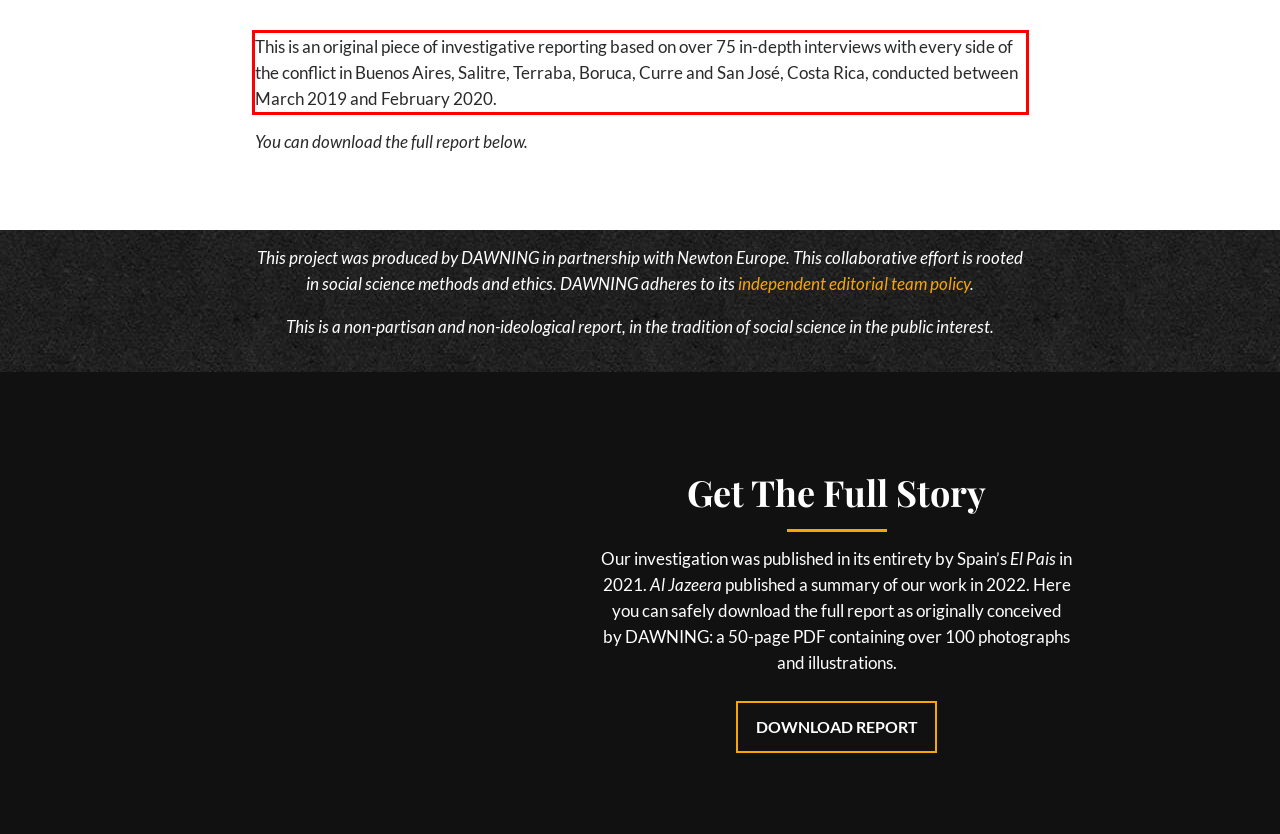You are provided with a screenshot of a webpage containing a red bounding box. Please extract the text enclosed by this red bounding box.

This is an original piece of investigative reporting based on over 75 in-depth interviews with every side of the conflict in Buenos Aires, Salitre, Terraba, Boruca, Curre and San José, Costa Rica, conducted between March 2019 and February 2020.